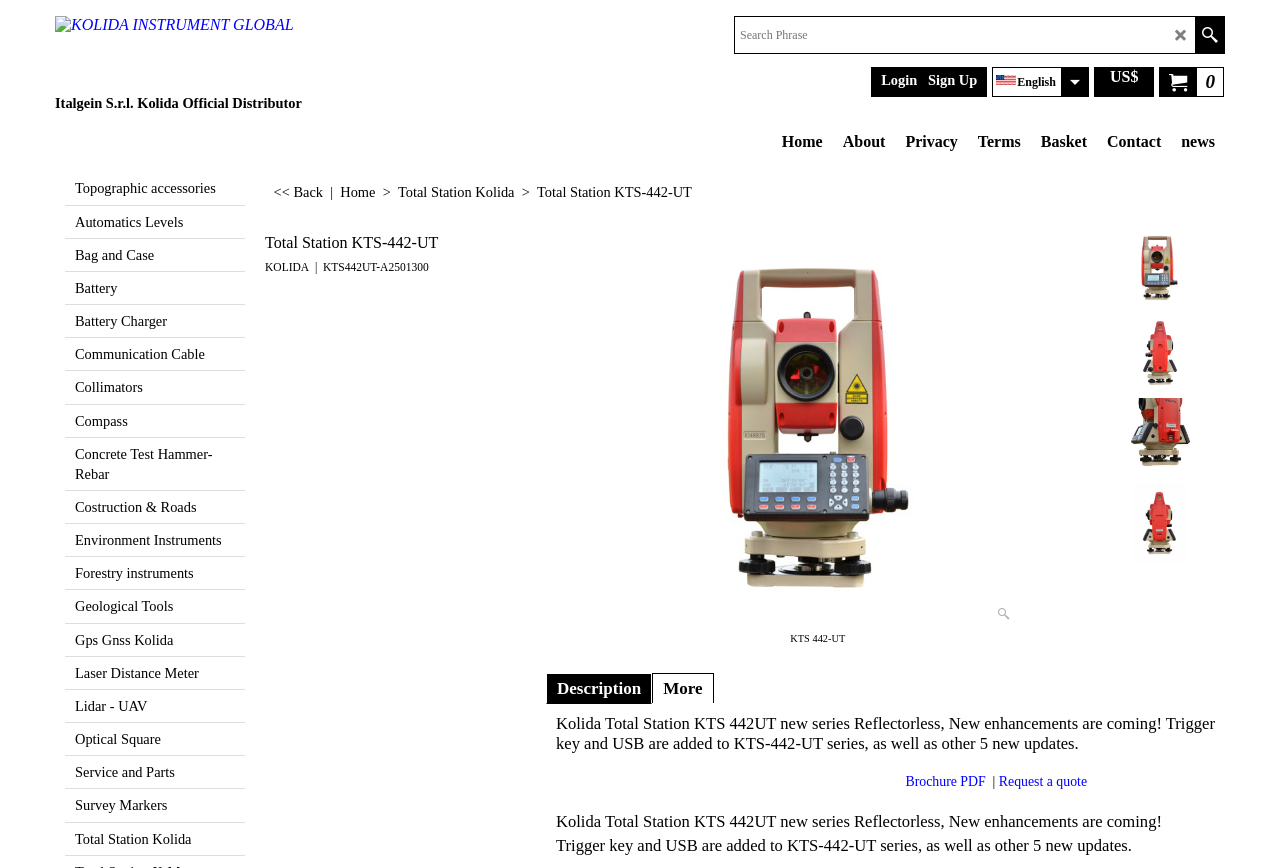Locate the bounding box coordinates of the area that needs to be clicked to fulfill the following instruction: "Search for a phrase". The coordinates should be in the format of four float numbers between 0 and 1, namely [left, top, right, bottom].

[0.574, 0.02, 0.934, 0.061]